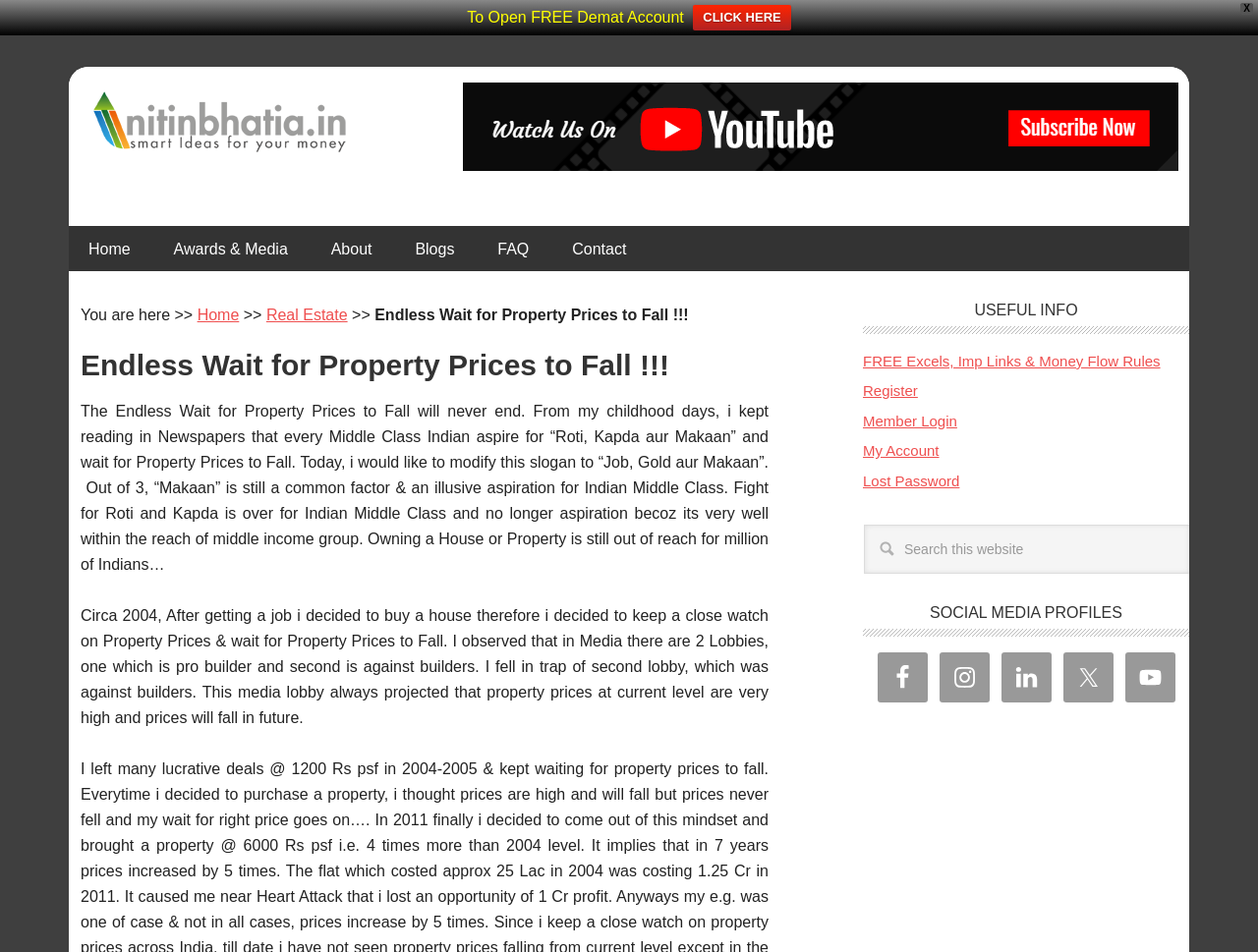Return the bounding box coordinates of the UI element that corresponds to this description: "Member Login". The coordinates must be given as four float numbers in the range of 0 and 1, [left, top, right, bottom].

[0.686, 0.433, 0.761, 0.451]